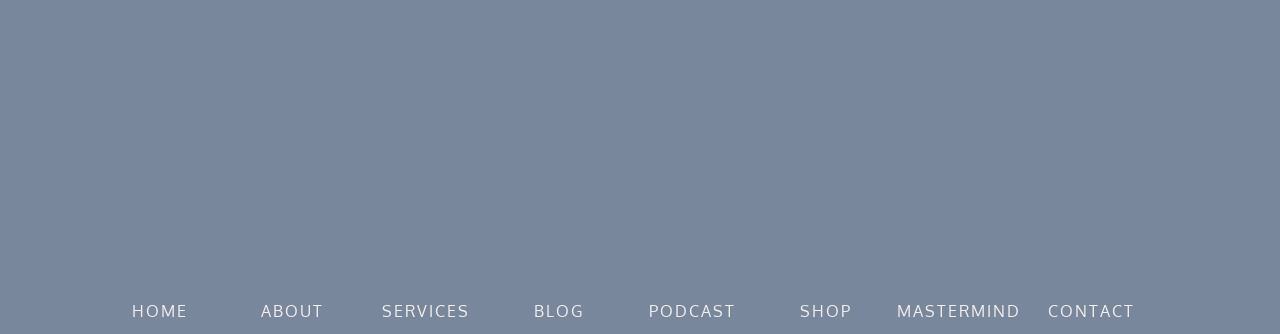How many menu items are there?
Using the image, provide a concise answer in one word or a short phrase.

9